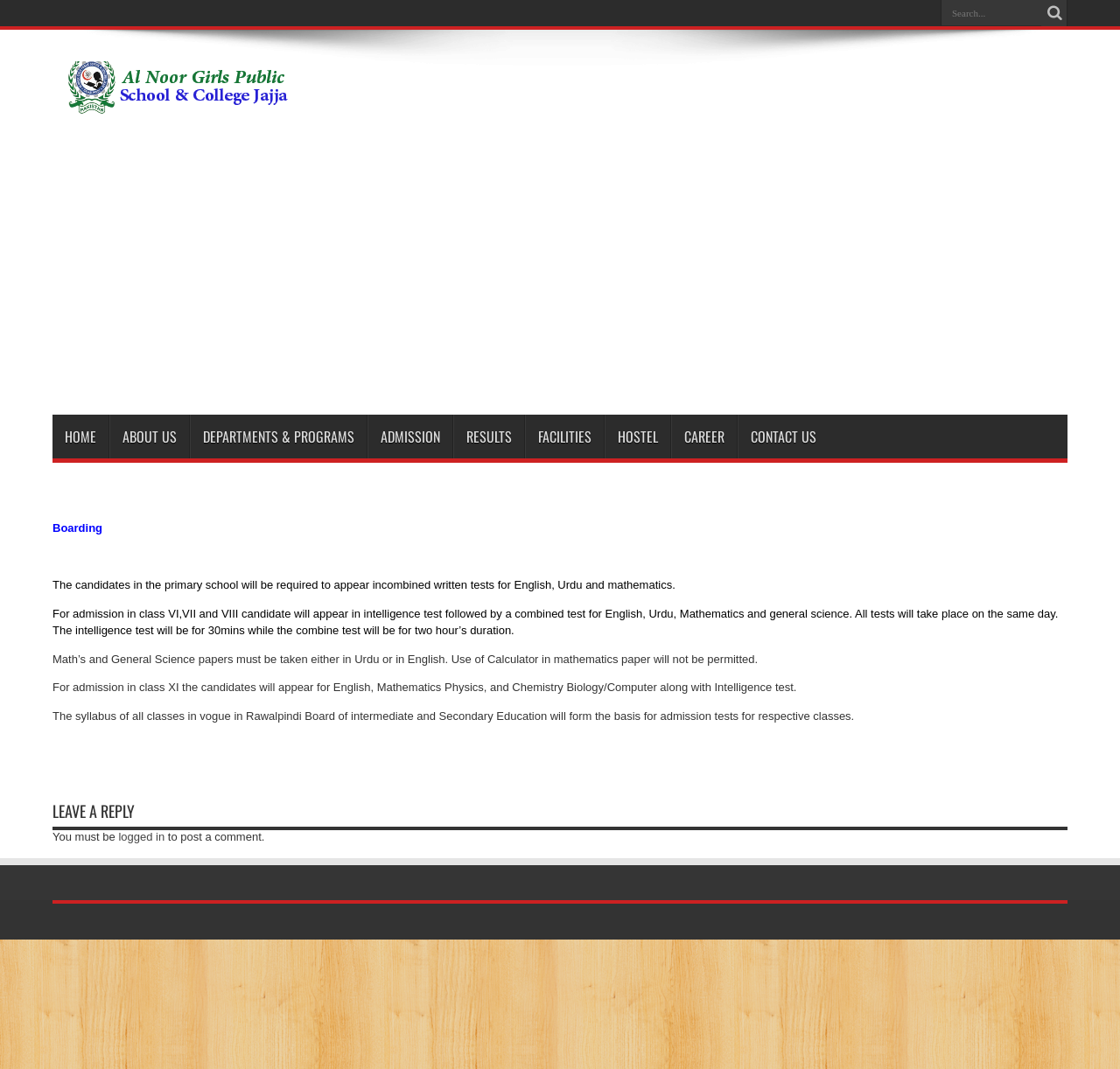From the screenshot, find the bounding box of the UI element matching this description: "Facilities". Supply the bounding box coordinates in the form [left, top, right, bottom], each a float between 0 and 1.

[0.469, 0.388, 0.539, 0.429]